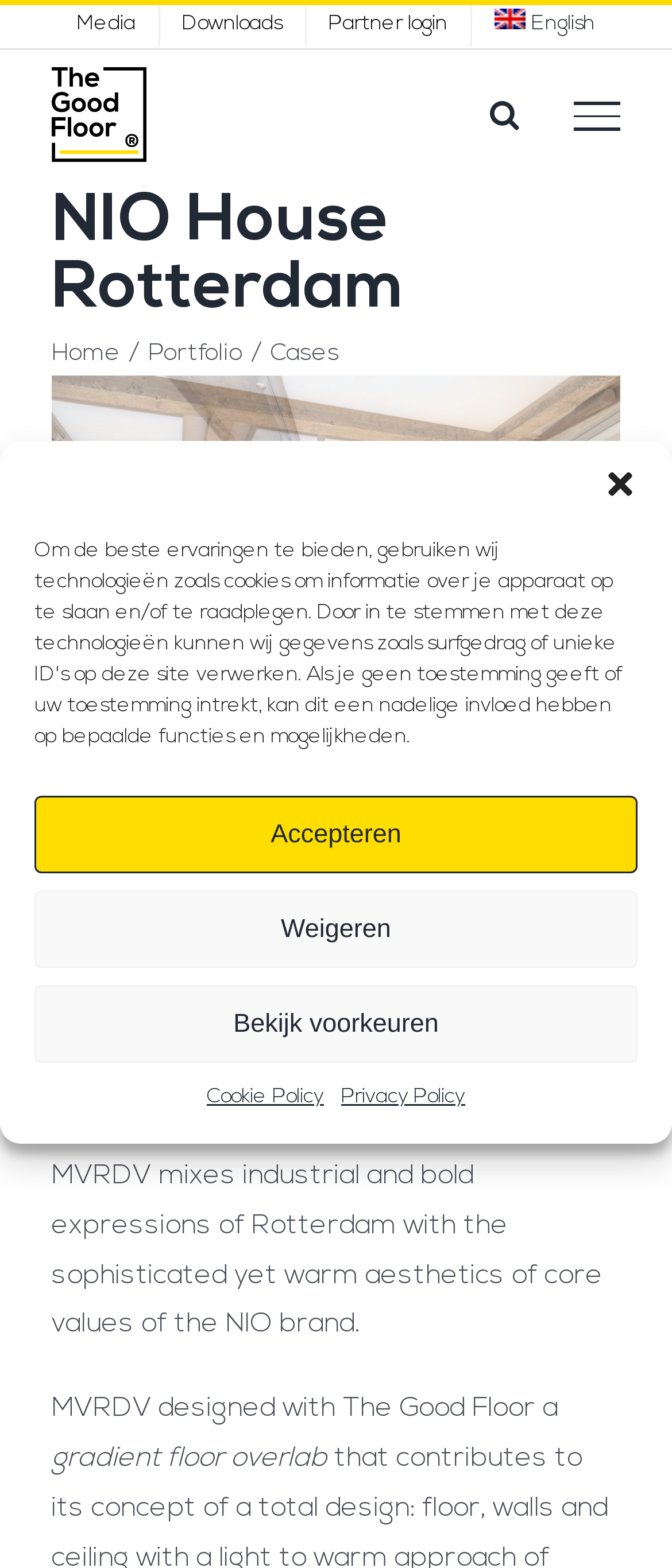How many links are there in the secondary menu?
Refer to the image and give a detailed answer to the query.

I counted the number of link elements within the navigation element 'Secondary Menu', which are 'Media', 'Downloads', 'Partner login', and 'English'.